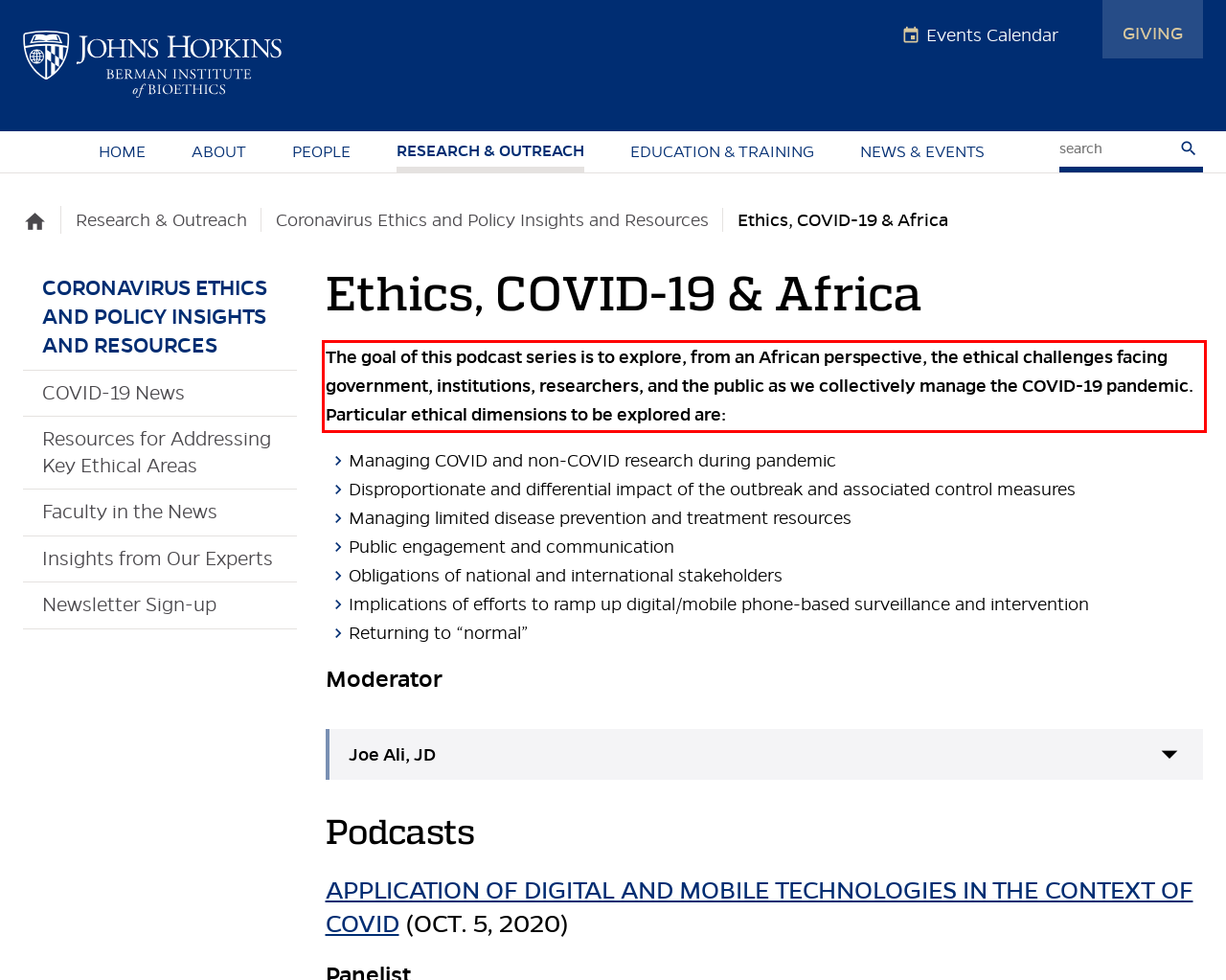Your task is to recognize and extract the text content from the UI element enclosed in the red bounding box on the webpage screenshot.

The goal of this podcast series is to explore, from an African perspective, the ethical challenges facing government, institutions, researchers, and the public as we collectively manage the COVID-19 pandemic. Particular ethical dimensions to be explored are: